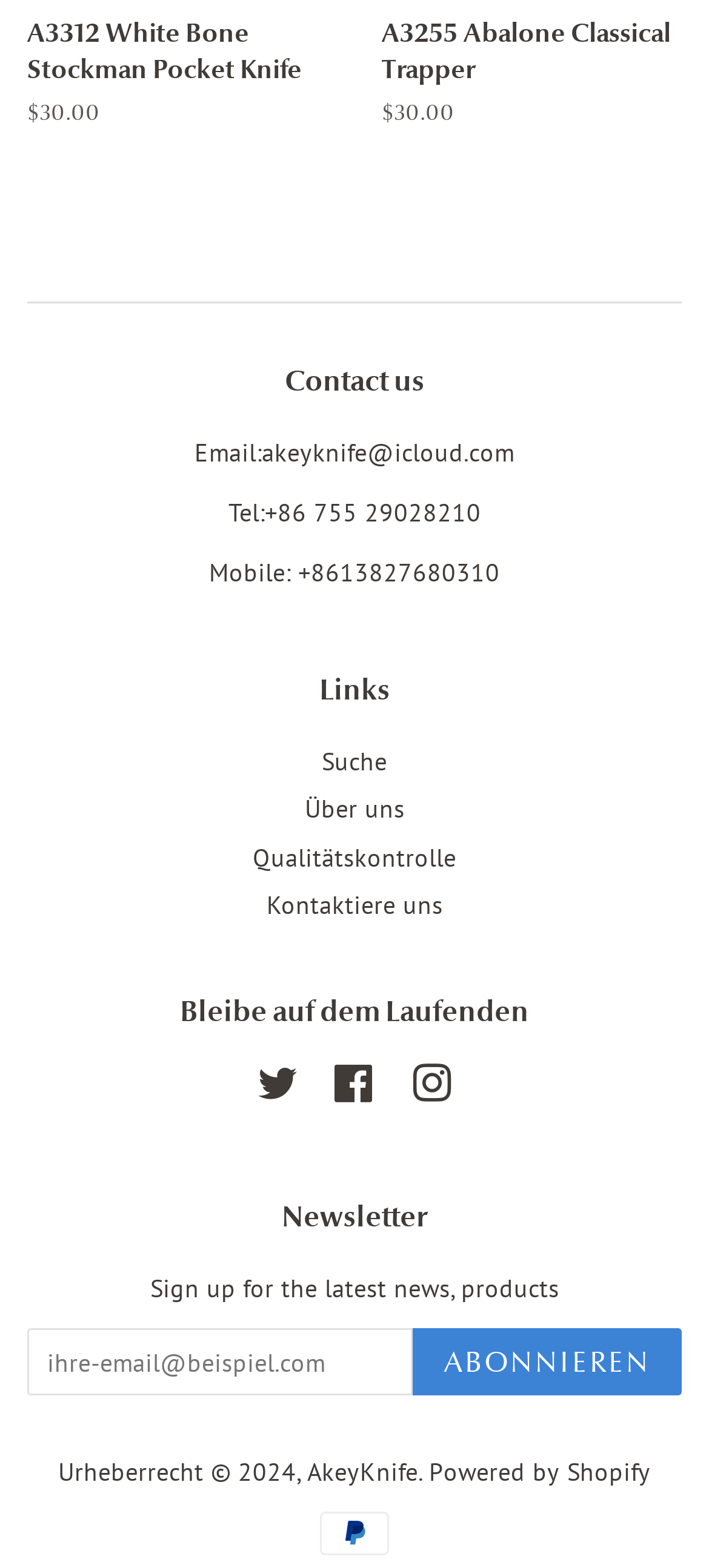Using the details in the image, give a detailed response to the question below:
What is the copyright year?

I found the copyright year by looking at the footer of the webpage, where it is listed as 'Urheberrecht © 2024'.